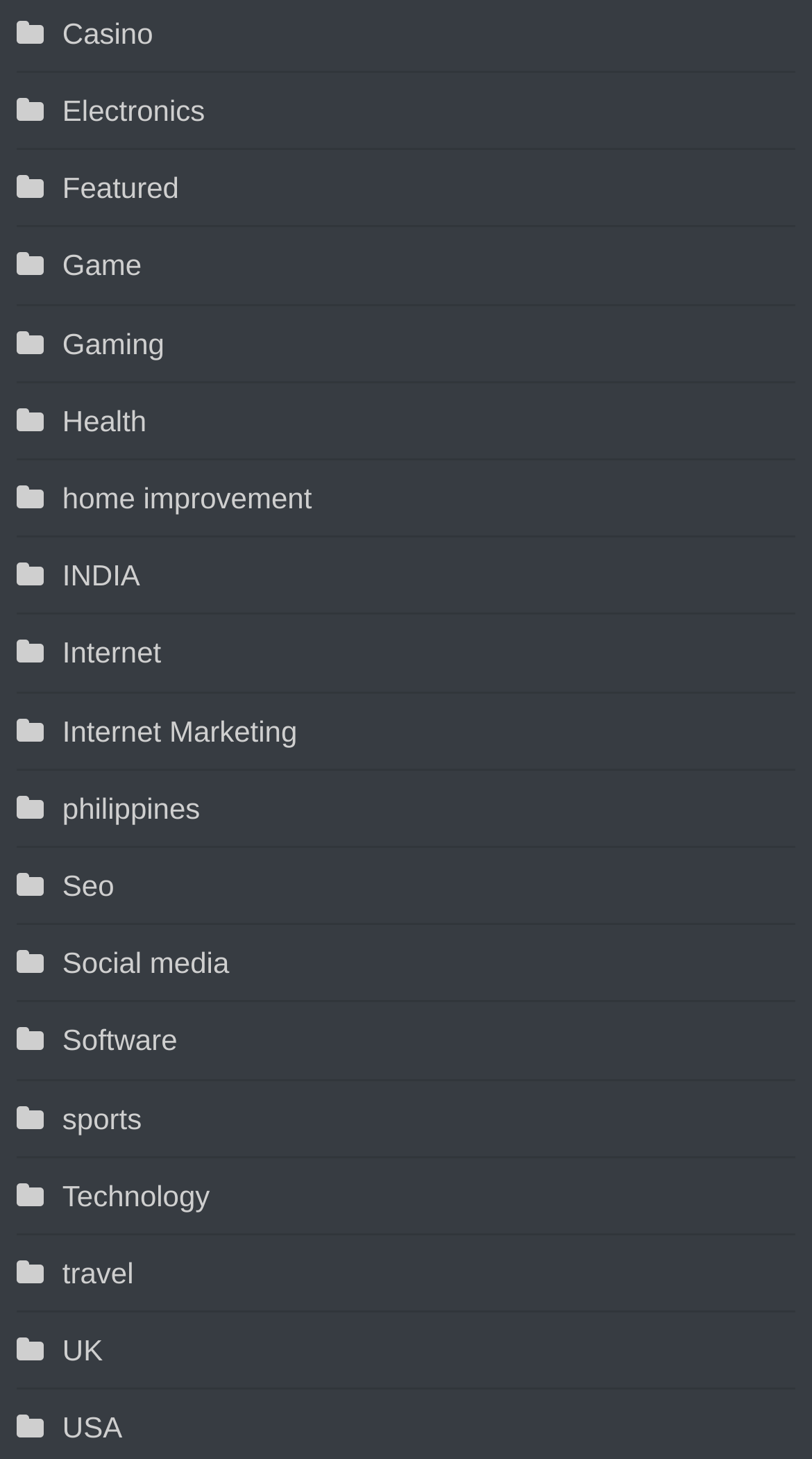Determine the bounding box coordinates for the clickable element required to fulfill the instruction: "Explore Health". Provide the coordinates as four float numbers between 0 and 1, i.e., [left, top, right, bottom].

[0.02, 0.27, 0.181, 0.307]